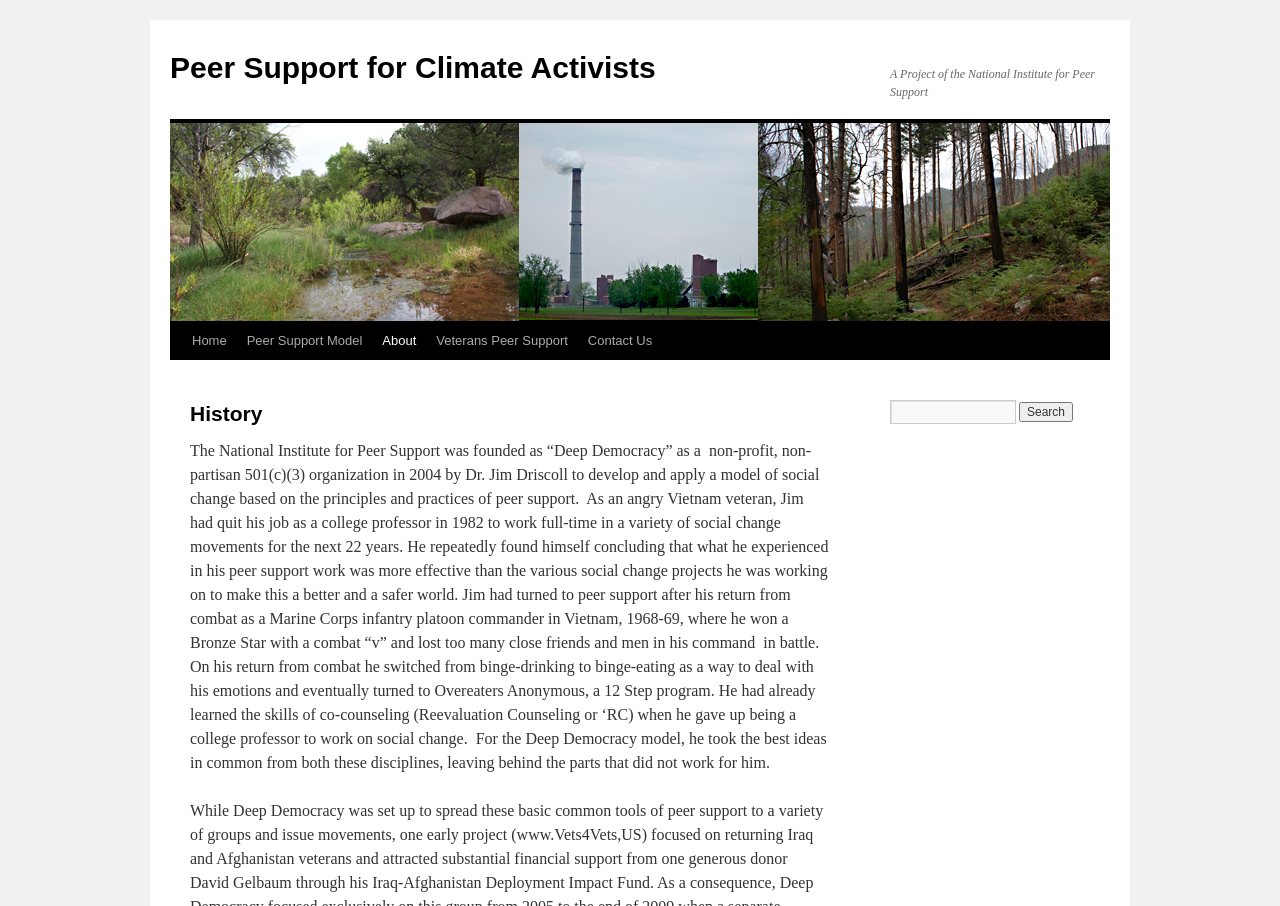Identify the bounding box coordinates of the part that should be clicked to carry out this instruction: "Learn about the History of the organization".

[0.148, 0.442, 0.648, 0.472]